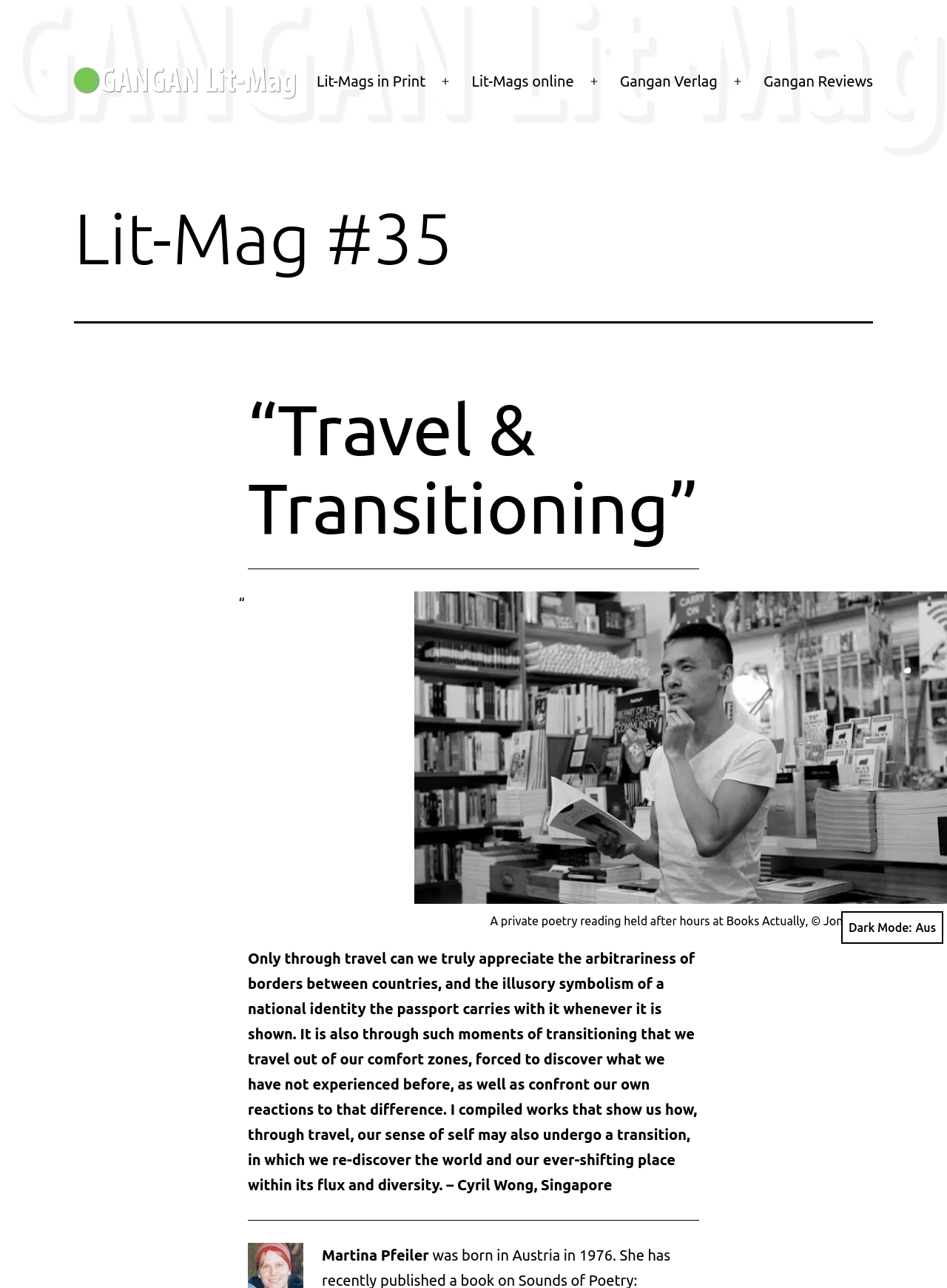Determine the bounding box coordinates of the clickable element necessary to fulfill the instruction: "Click on Gangan Reviews link". Provide the coordinates as four float numbers within the 0 to 1 range, i.e., [left, top, right, bottom].

[0.796, 0.049, 0.932, 0.078]